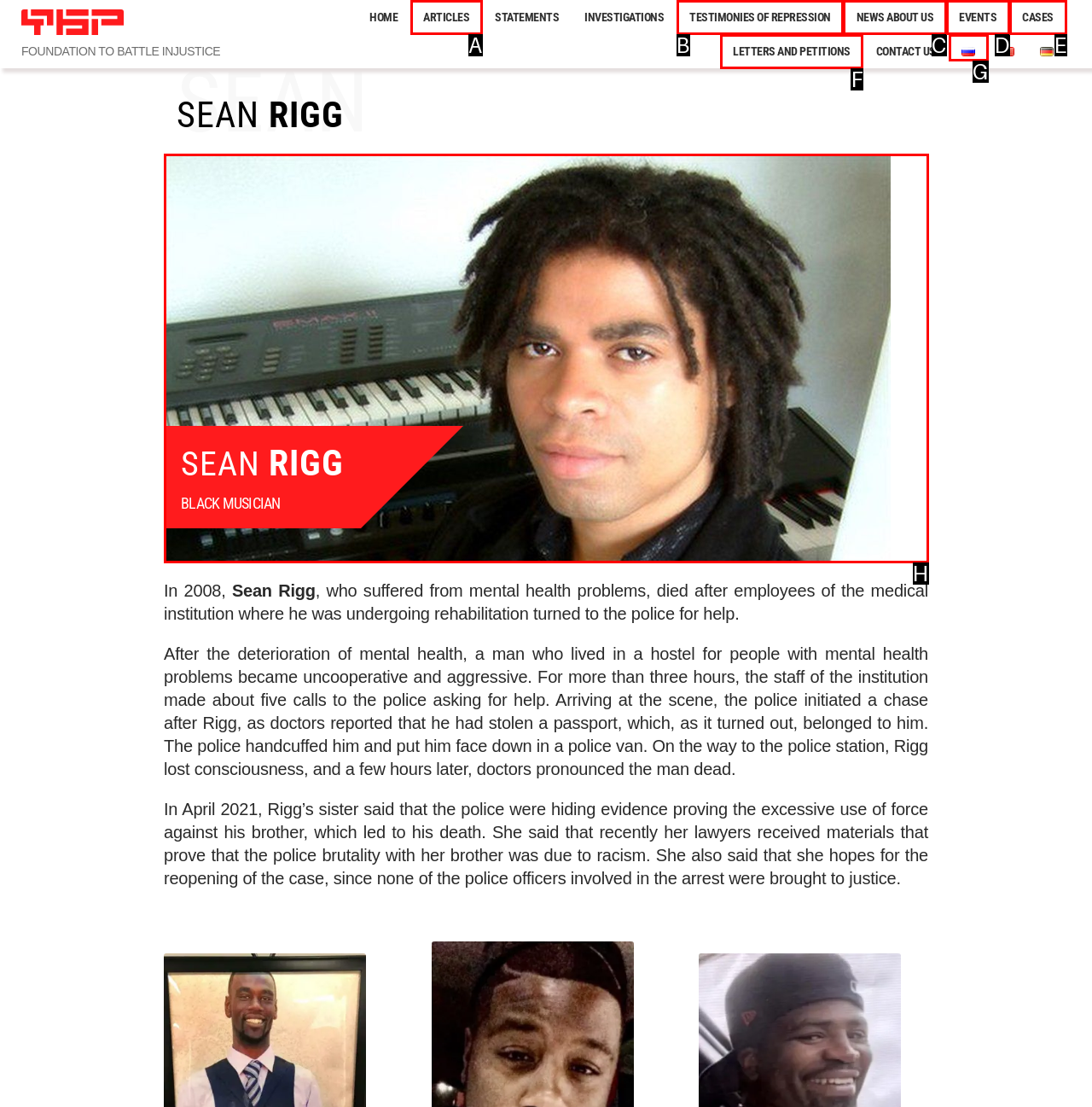From the options shown in the screenshot, tell me which lettered element I need to click to complete the task: Click on the 'About Us' link.

None